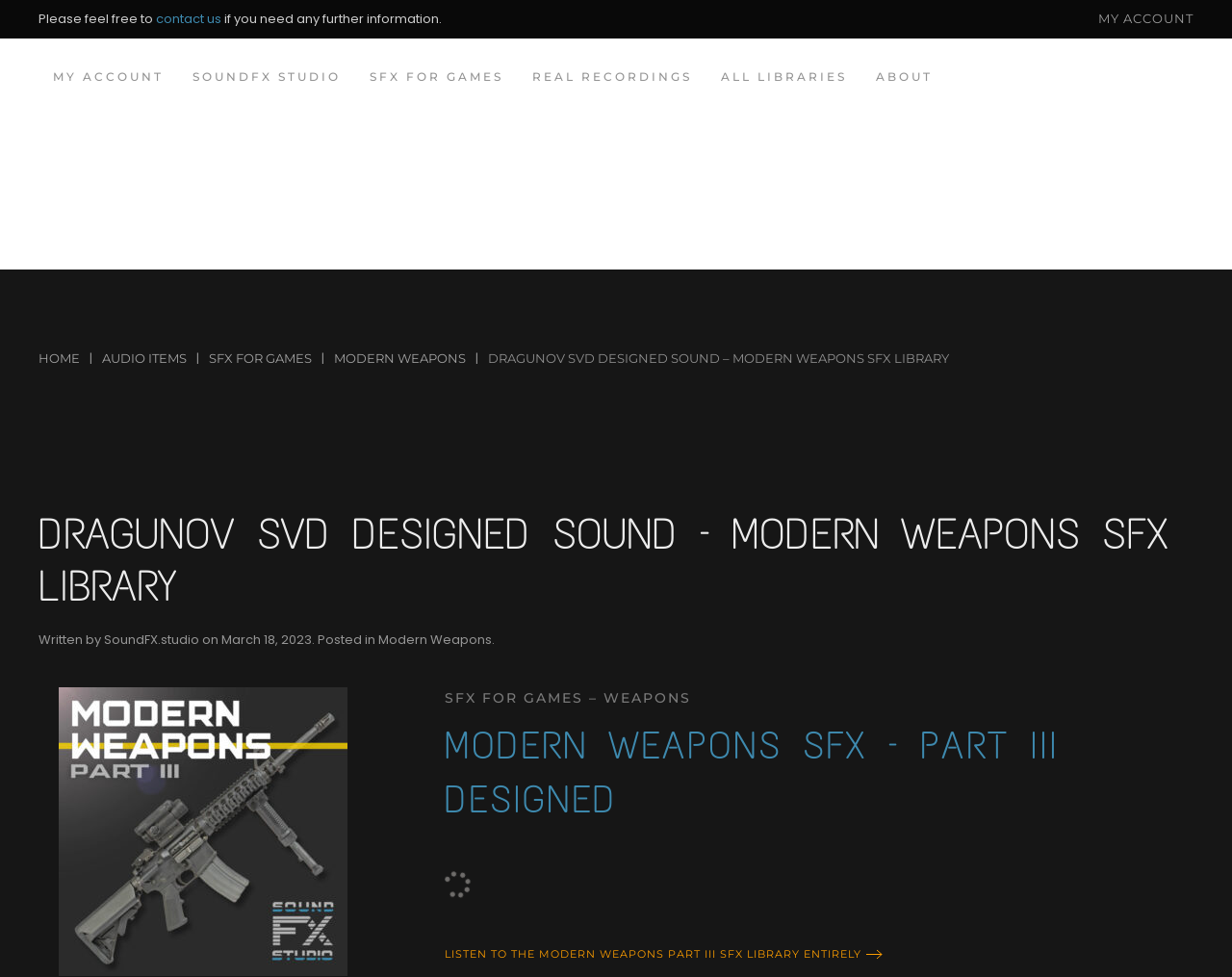Please provide a comprehensive response to the question below by analyzing the image: 
What is the date of the post?

The webpage has a timestamp that reads 'March 18, 2023', which is the date of the post.